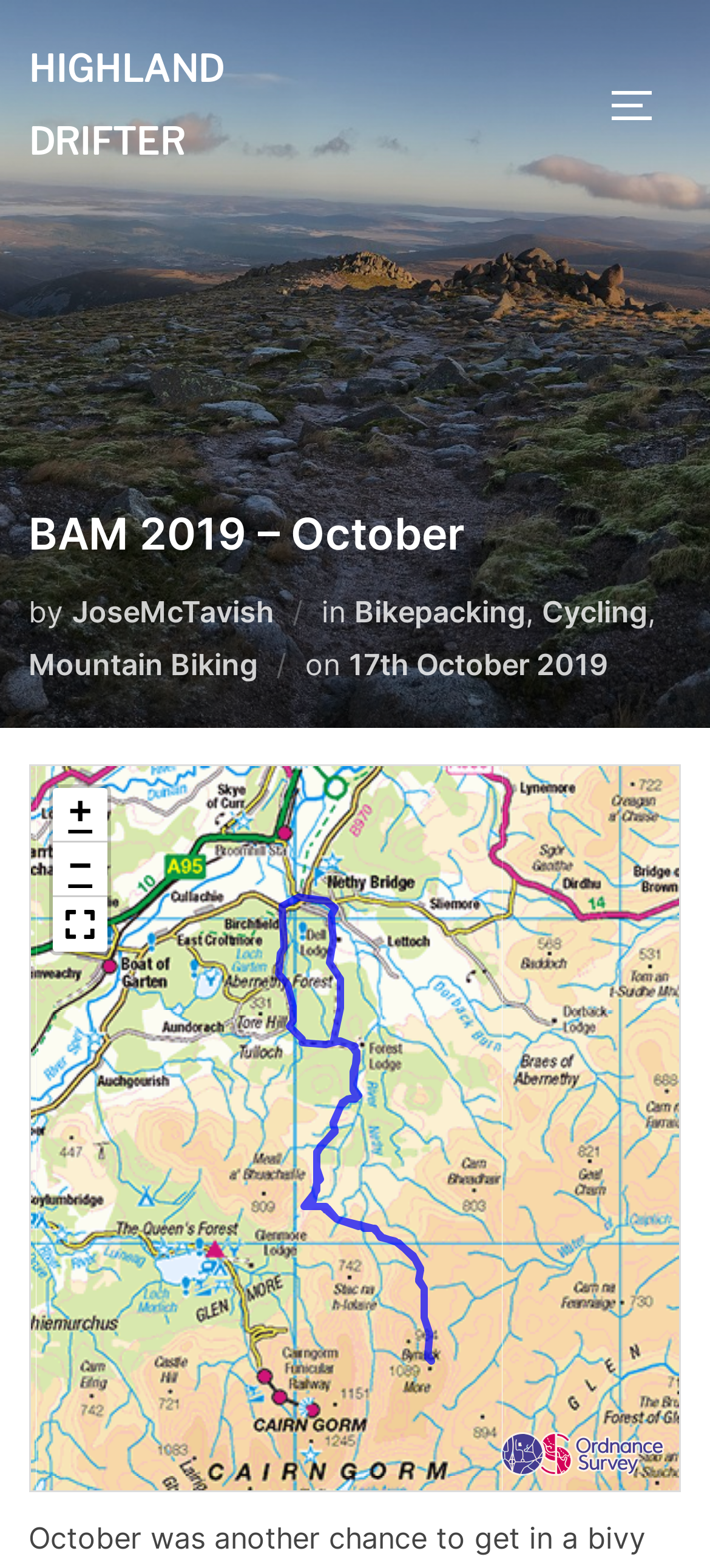Locate the bounding box coordinates of the clickable area needed to fulfill the instruction: "toggle sidebar and navigation".

[0.857, 0.042, 0.96, 0.093]